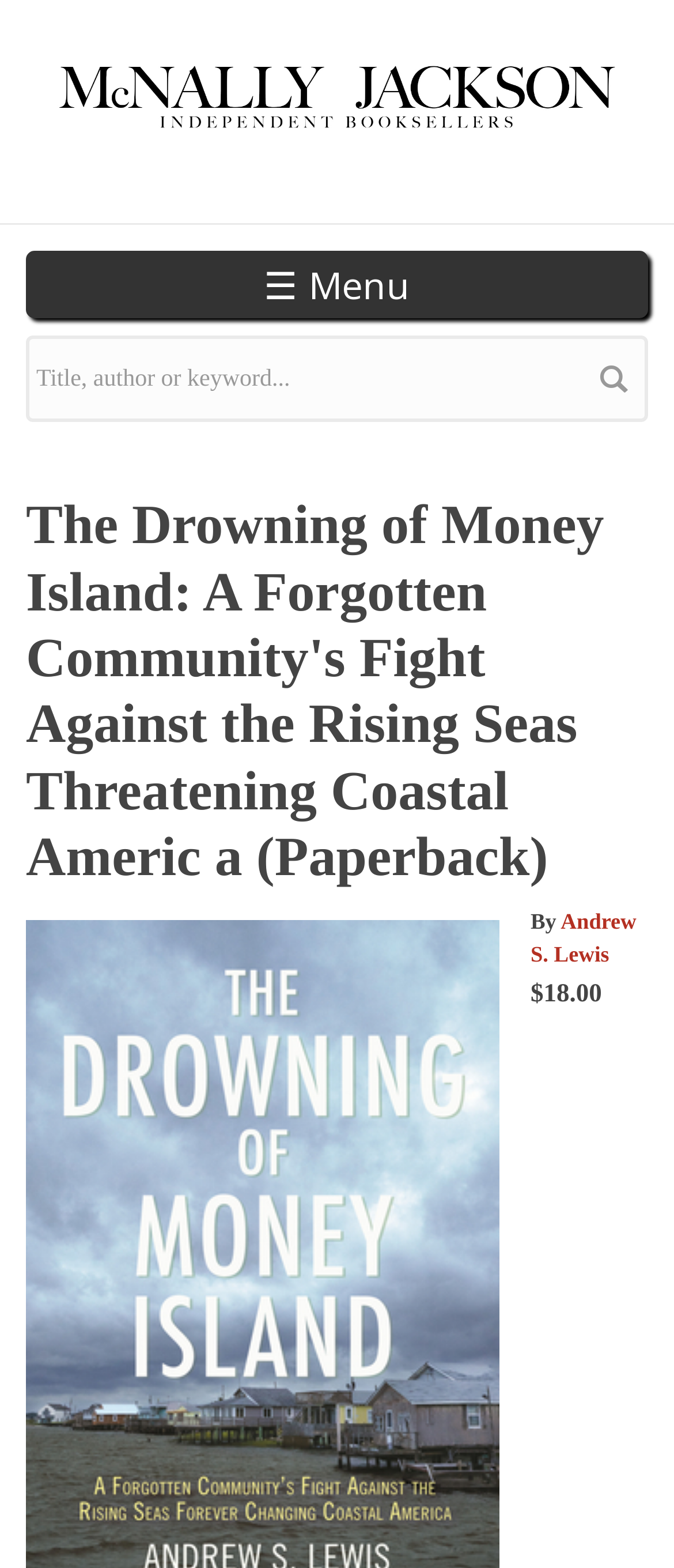Please find the top heading of the webpage and generate its text.

The Drowning of Money Island: A Forgotten Community's Fight Against the Rising Seas Threatening Coastal Americ a (Paperback)